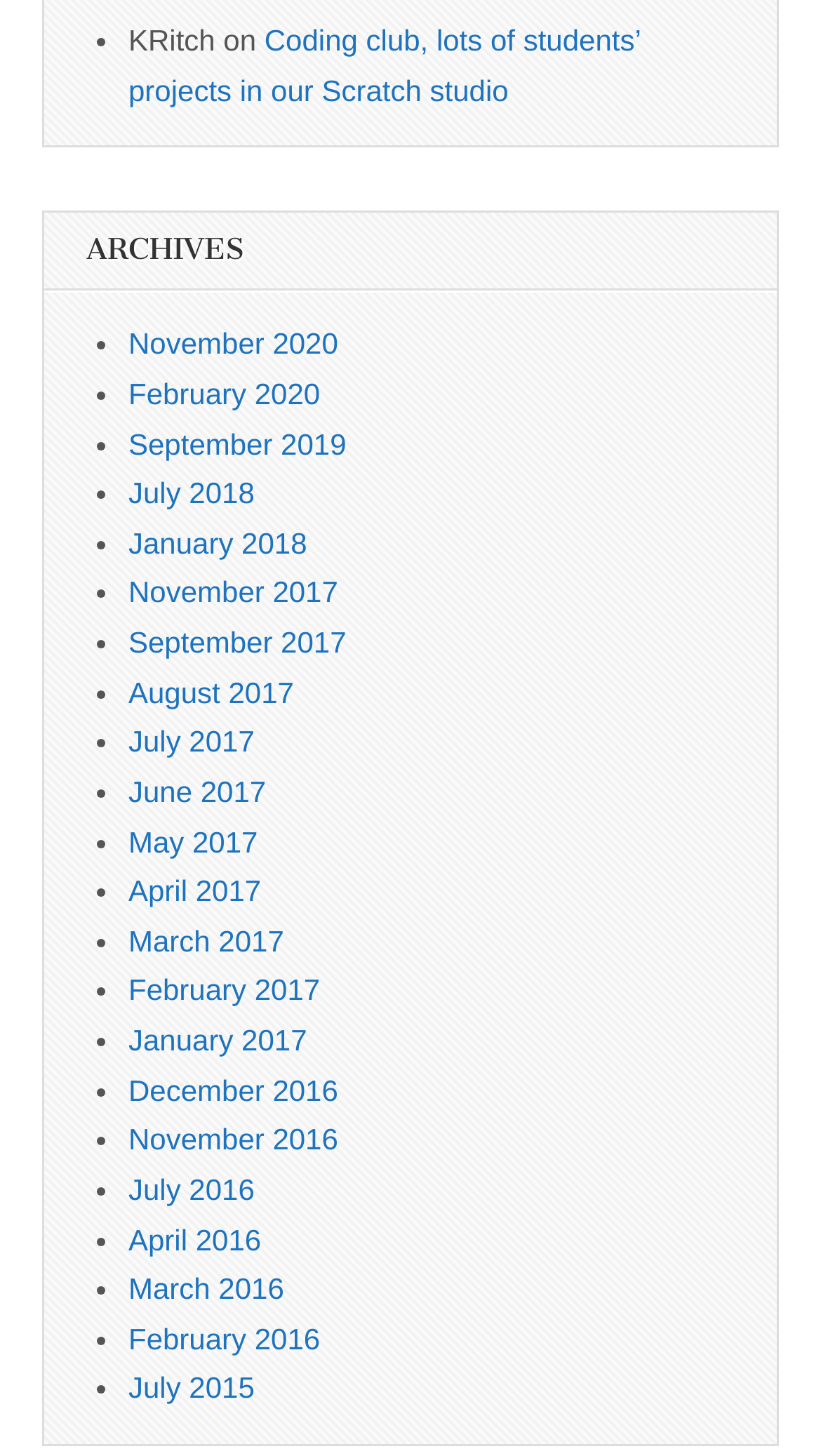What is the earliest month and year listed in the archives?
Look at the screenshot and respond with a single word or phrase.

July 2015